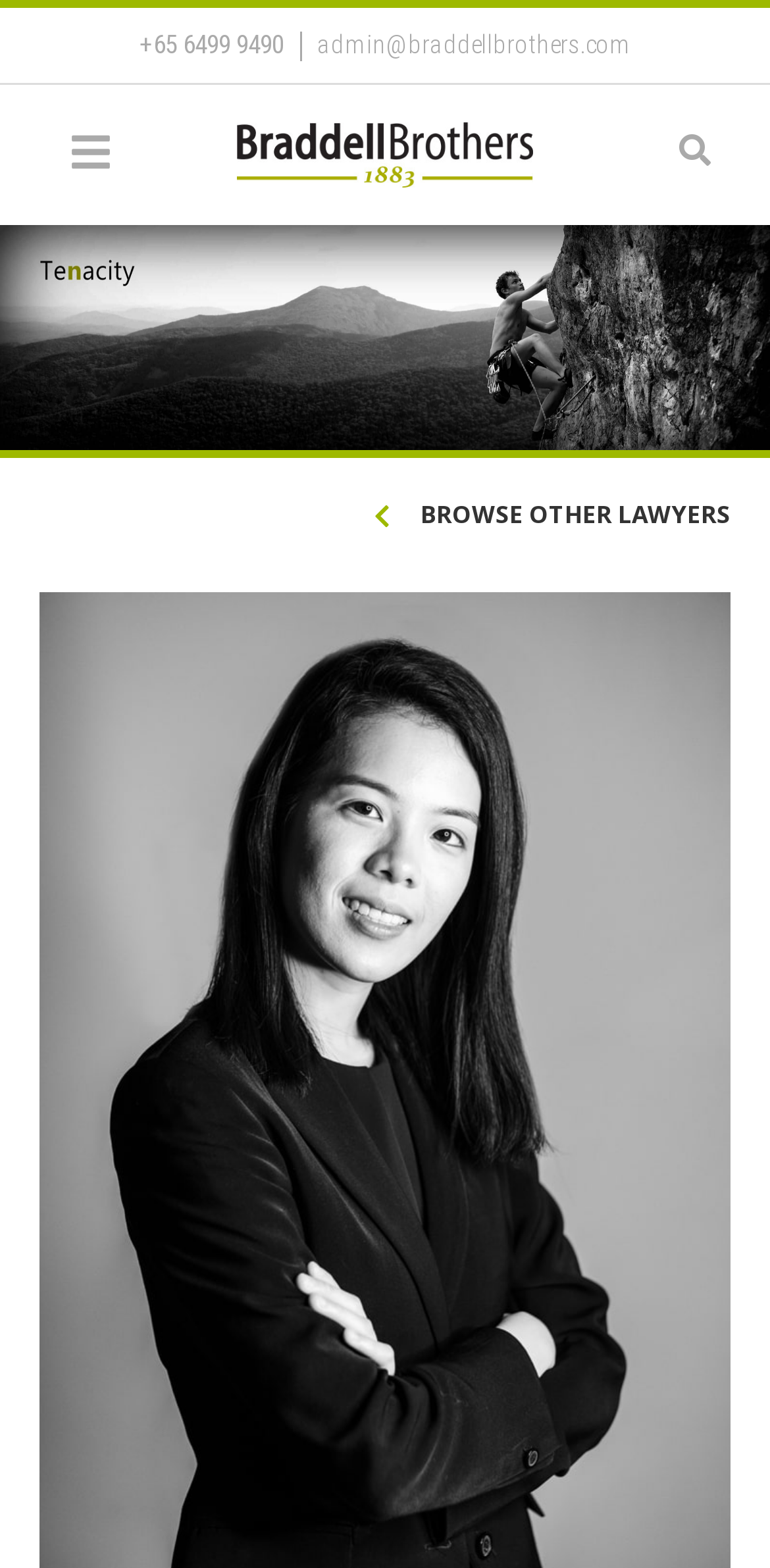Bounding box coordinates are given in the format (top-left x, top-left y, bottom-right x, bottom-right y). All values should be floating point numbers between 0 and 1. Provide the bounding box coordinate for the UI element described as: BROWSE OTHER LAWYERS

[0.479, 0.317, 0.949, 0.34]